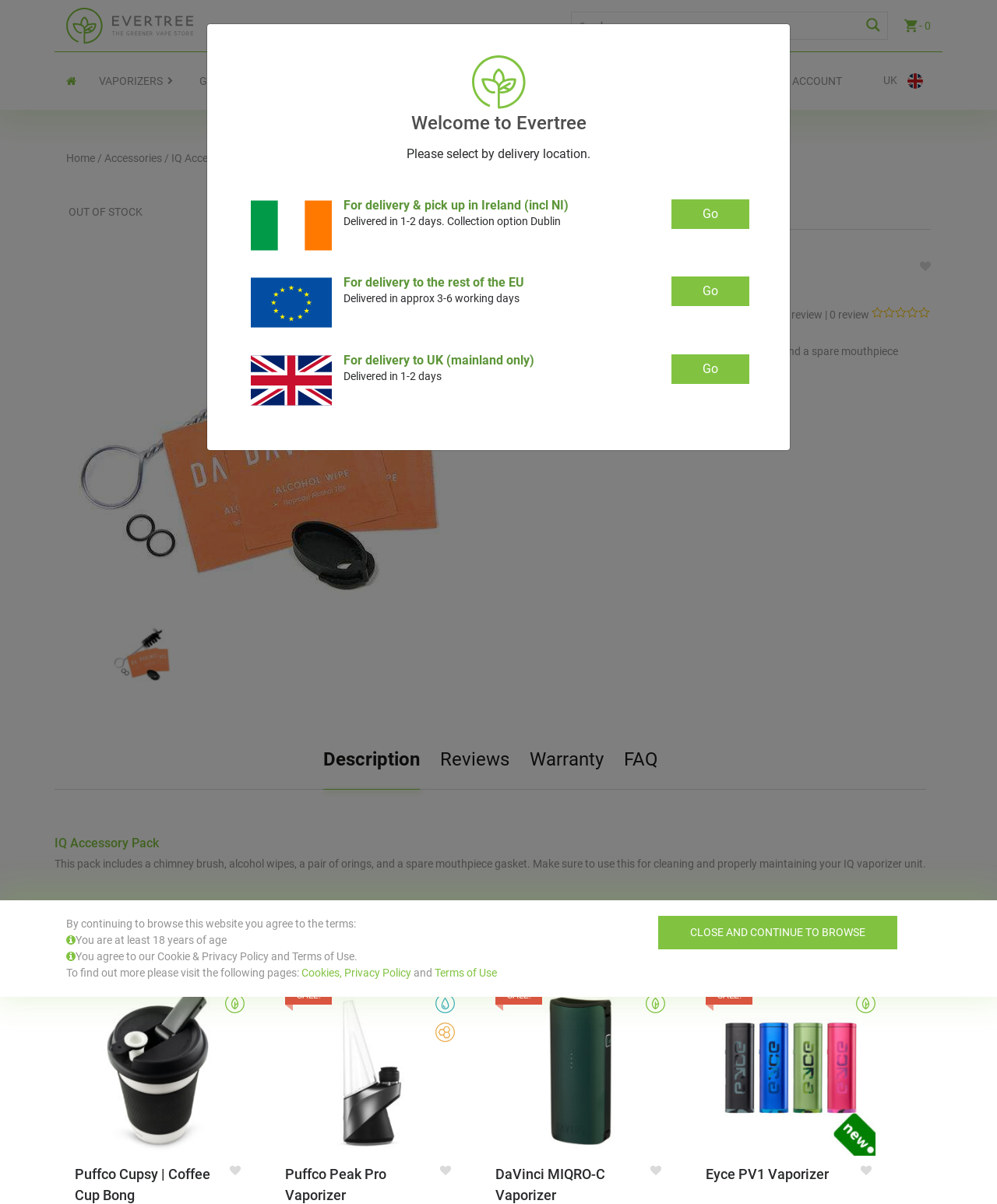Determine the bounding box coordinates for the HTML element mentioned in the following description: "title="Evertree UK"". The coordinates should be a list of four floats ranging from 0 to 1, represented as [left, top, right, bottom].

[0.066, 0.012, 0.194, 0.028]